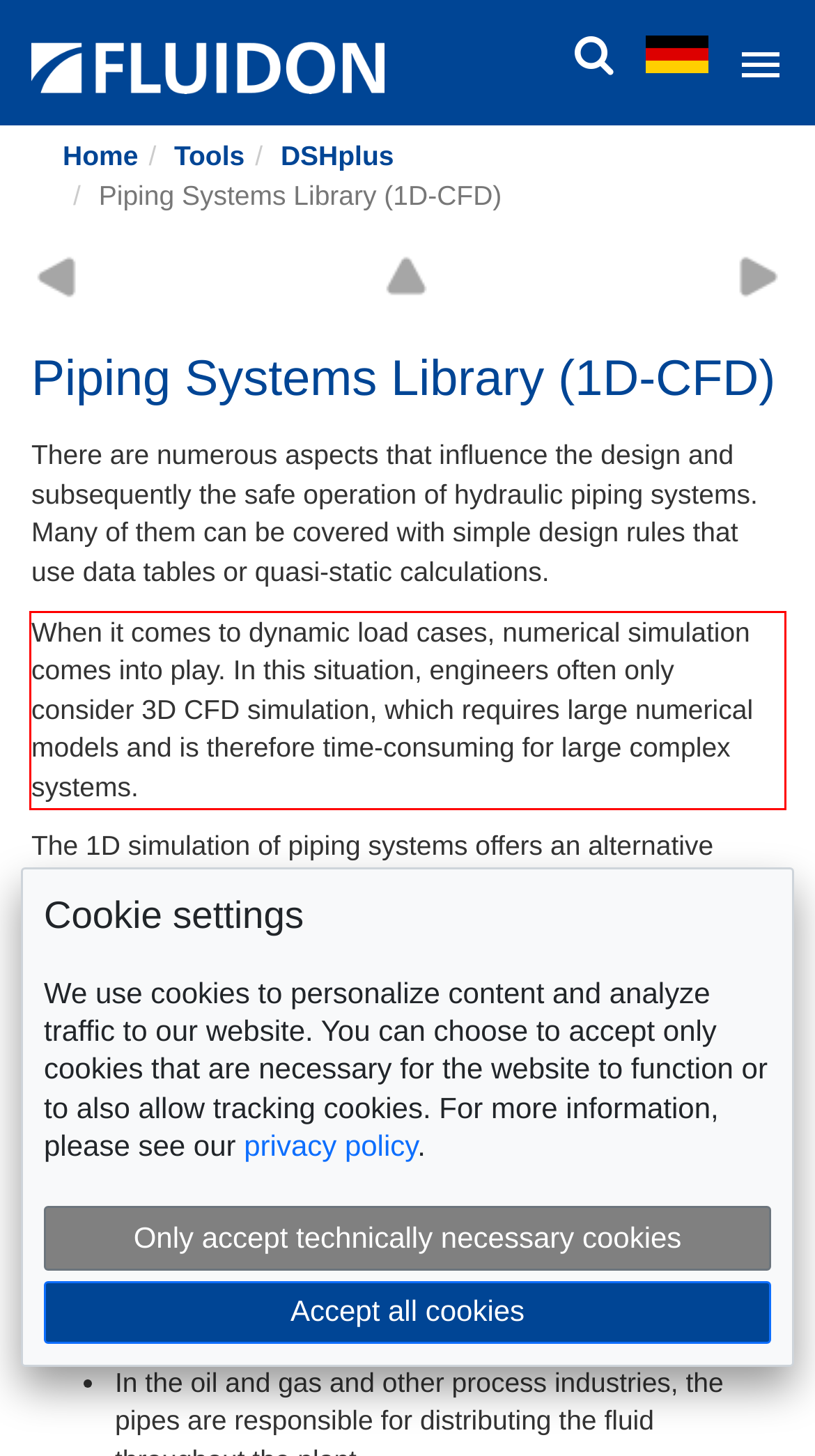Given a screenshot of a webpage with a red bounding box, please identify and retrieve the text inside the red rectangle.

When it comes to dynamic load cases, numerical simulation comes into play. In this situation, engineers often only consider 3D CFD simulation, which requires large numerical models and is therefore time-consuming for large complex systems.